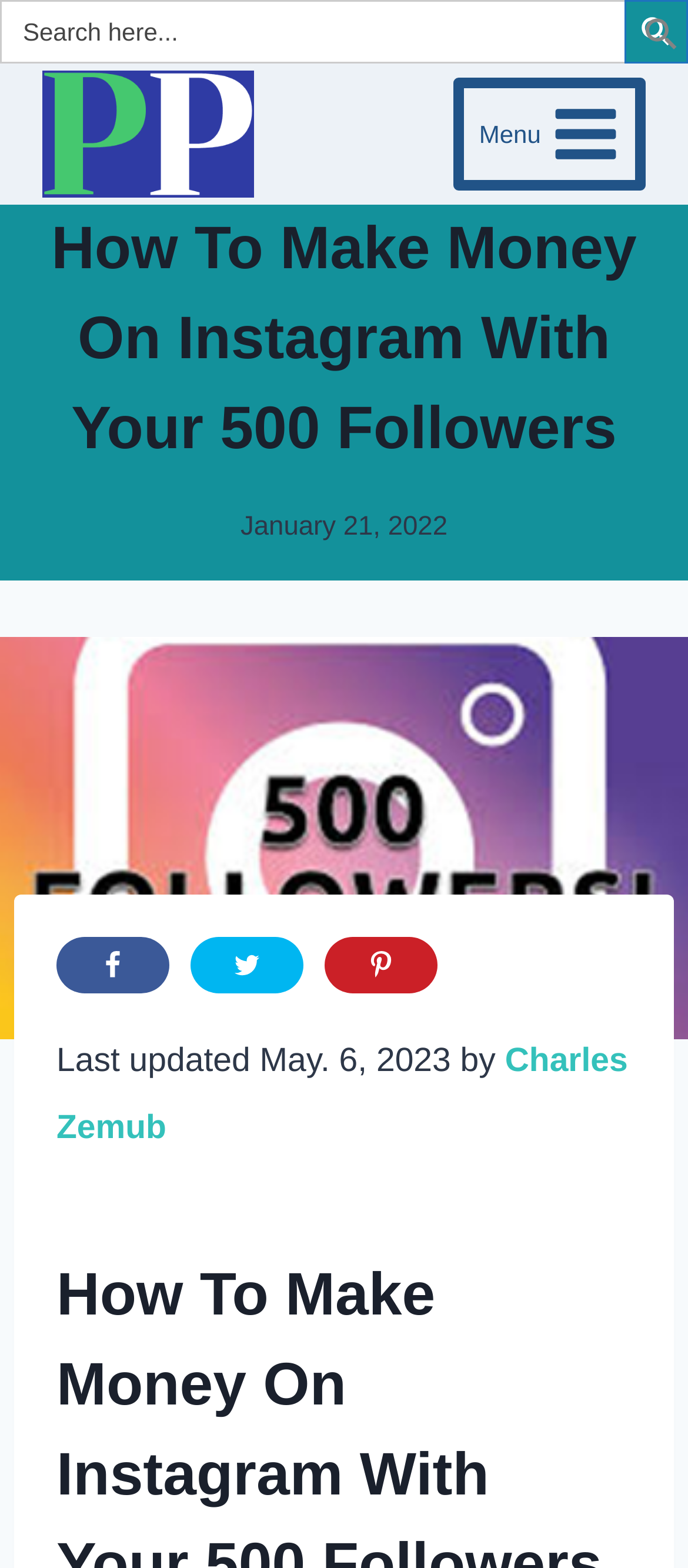Locate the bounding box for the described UI element: "Menu Toggle Menu". Ensure the coordinates are four float numbers between 0 and 1, formatted as [left, top, right, bottom].

[0.659, 0.05, 0.938, 0.121]